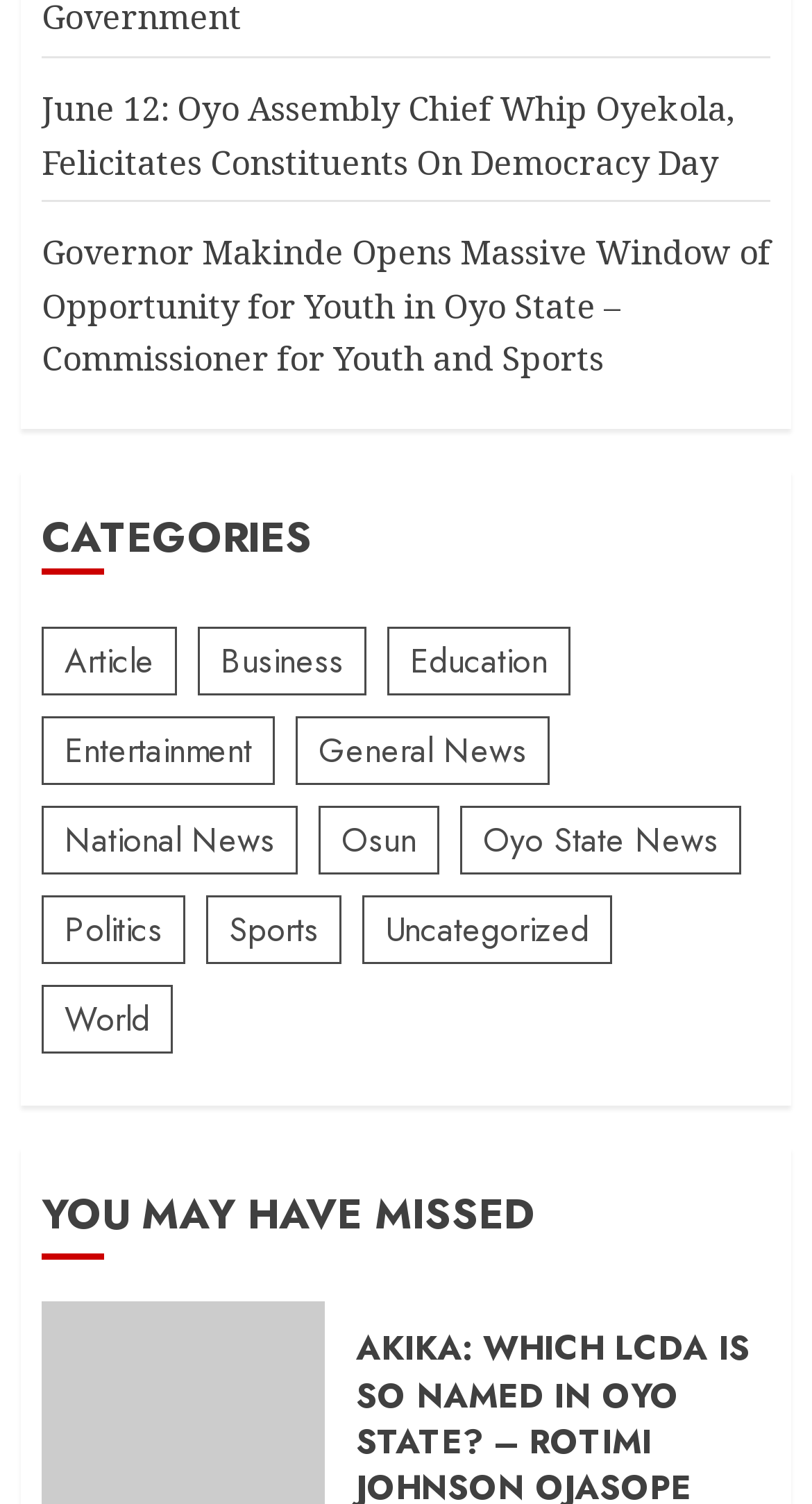What is the title of the first news article on this webpage?
Refer to the screenshot and respond with a concise word or phrase.

June 12: Oyo Assembly Chief Whip Oyekola, Felicitates Constituents On Democracy Day